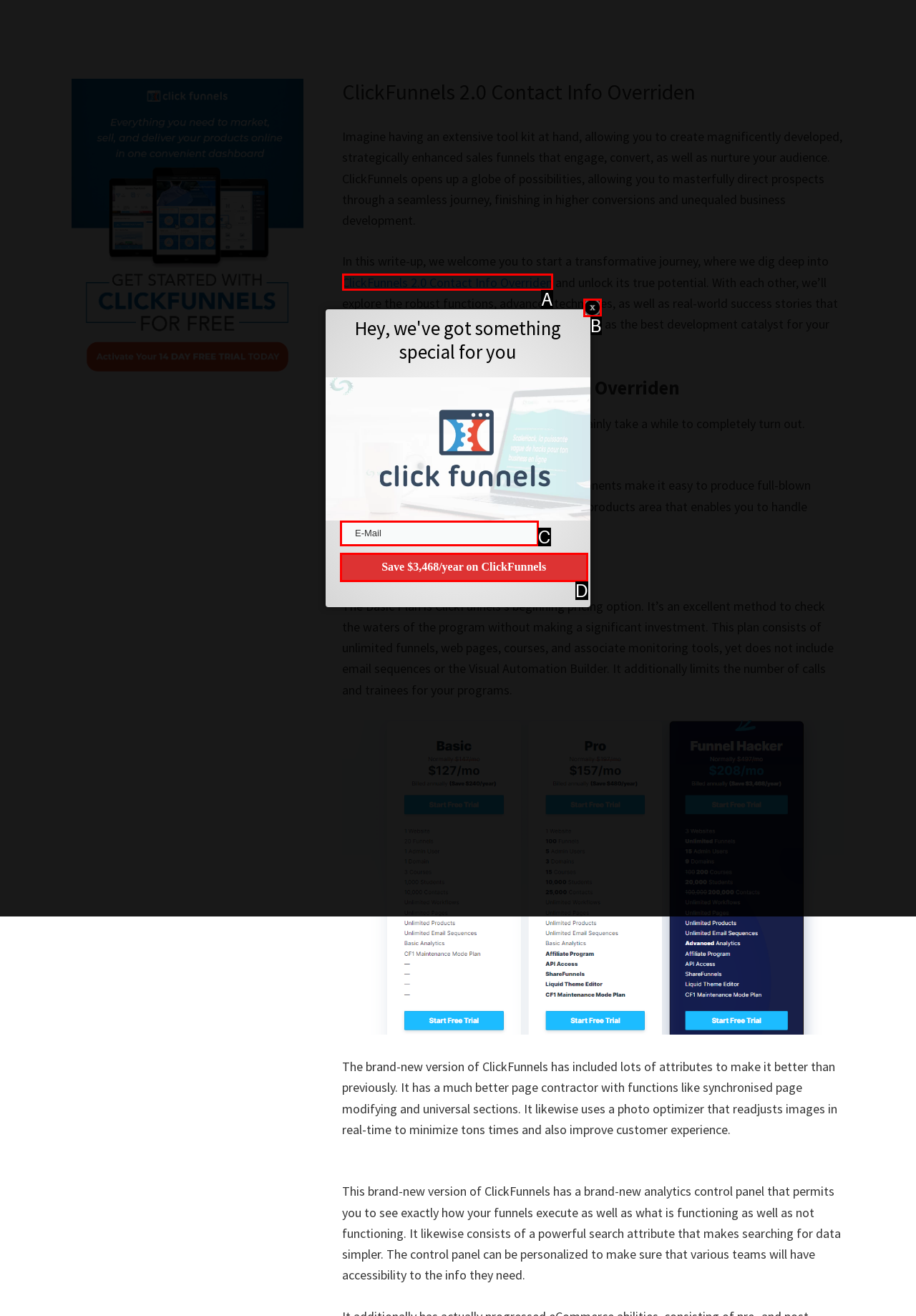Choose the option that aligns with the description: ClickFunnels 2.0 Contact Info Overriden
Respond with the letter of the chosen option directly.

A